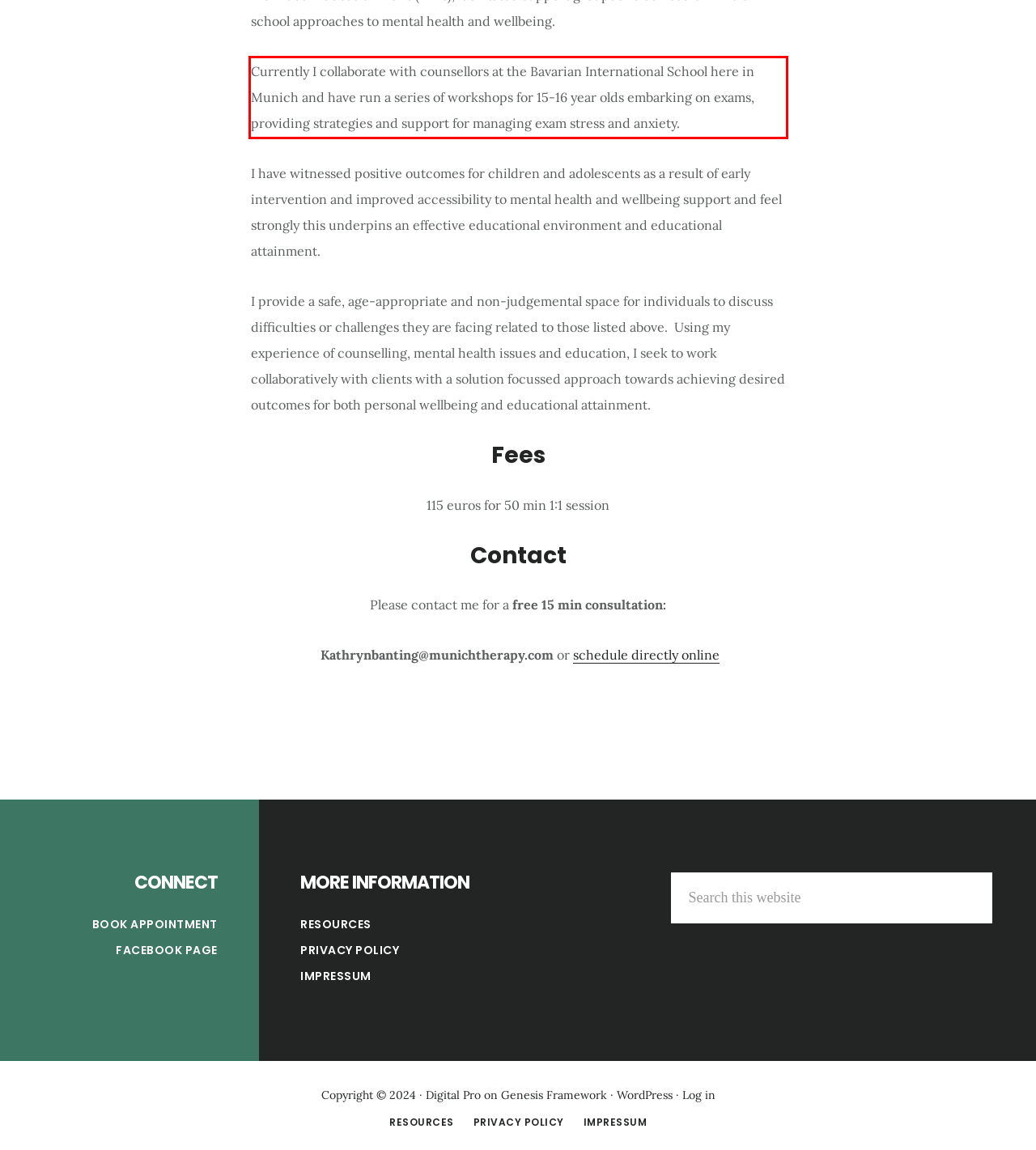By examining the provided screenshot of a webpage, recognize the text within the red bounding box and generate its text content.

Currently I collaborate with counsellors at the Bavarian International School here in Munich and have run a series of workshops for 15-16 year olds embarking on exams, providing strategies and support for managing exam stress and anxiety.